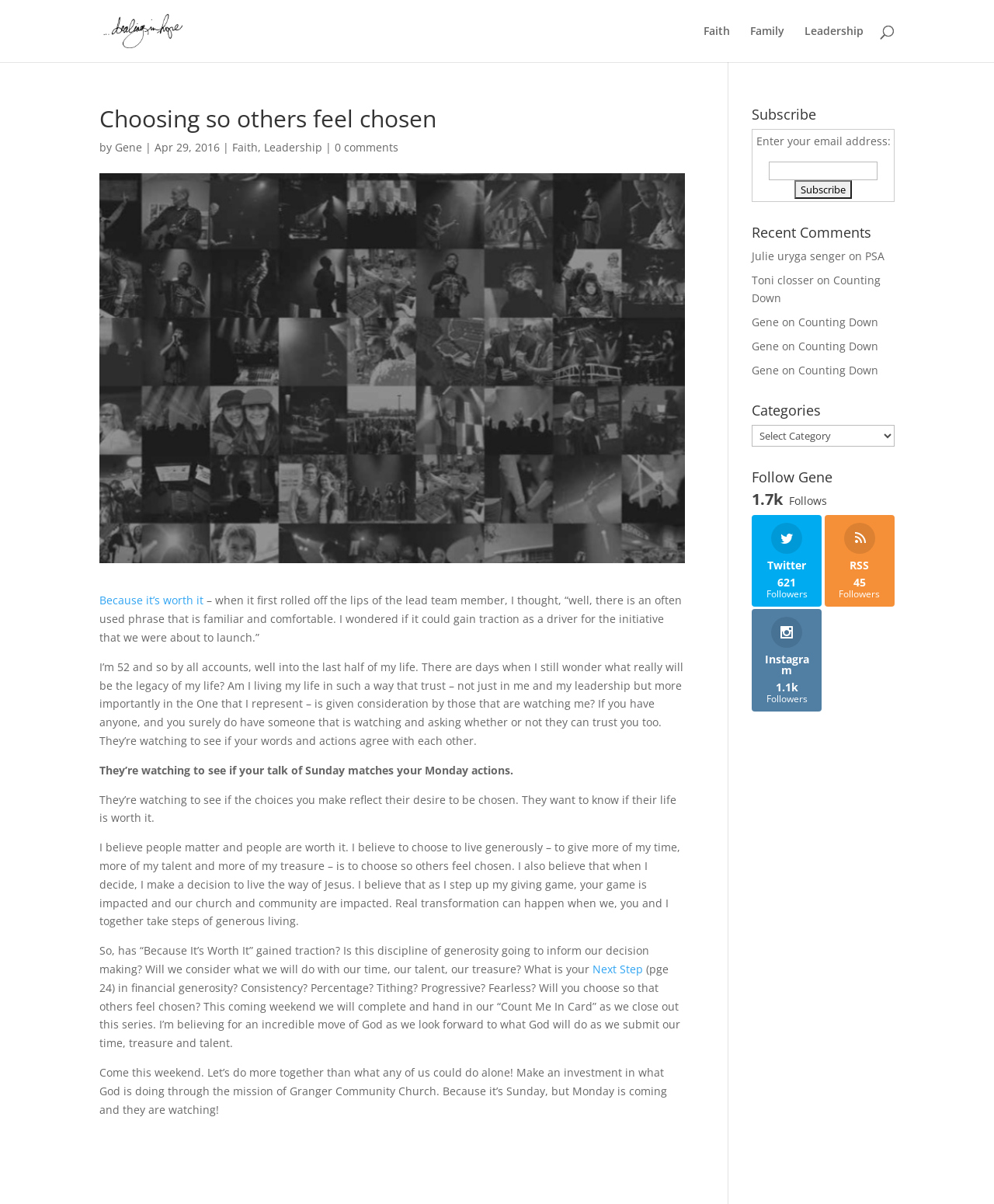Can you find the bounding box coordinates of the area I should click to execute the following instruction: "Click on the 'Dealing In Hope' link"?

[0.103, 0.019, 0.186, 0.031]